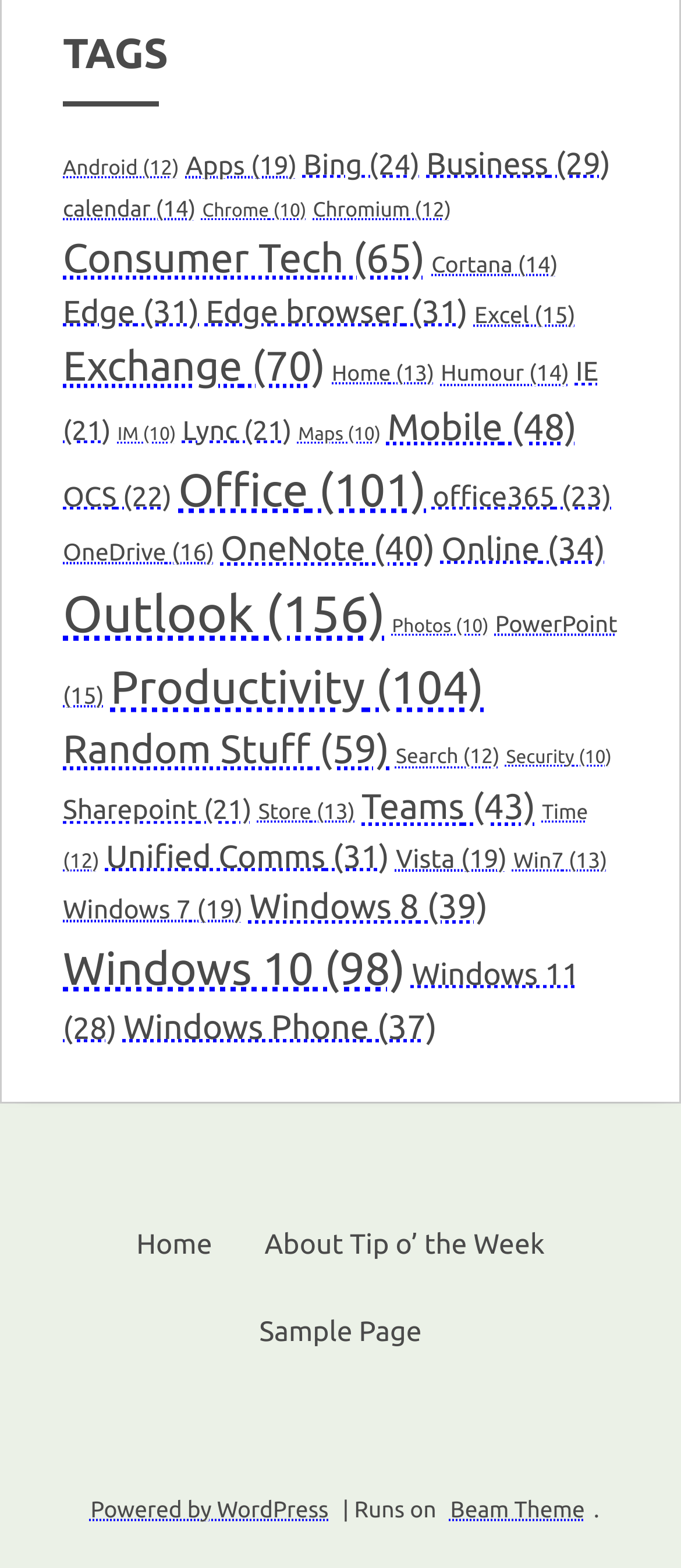What is the category located at the bottom of the page?
Give a one-word or short phrase answer based on the image.

Vista